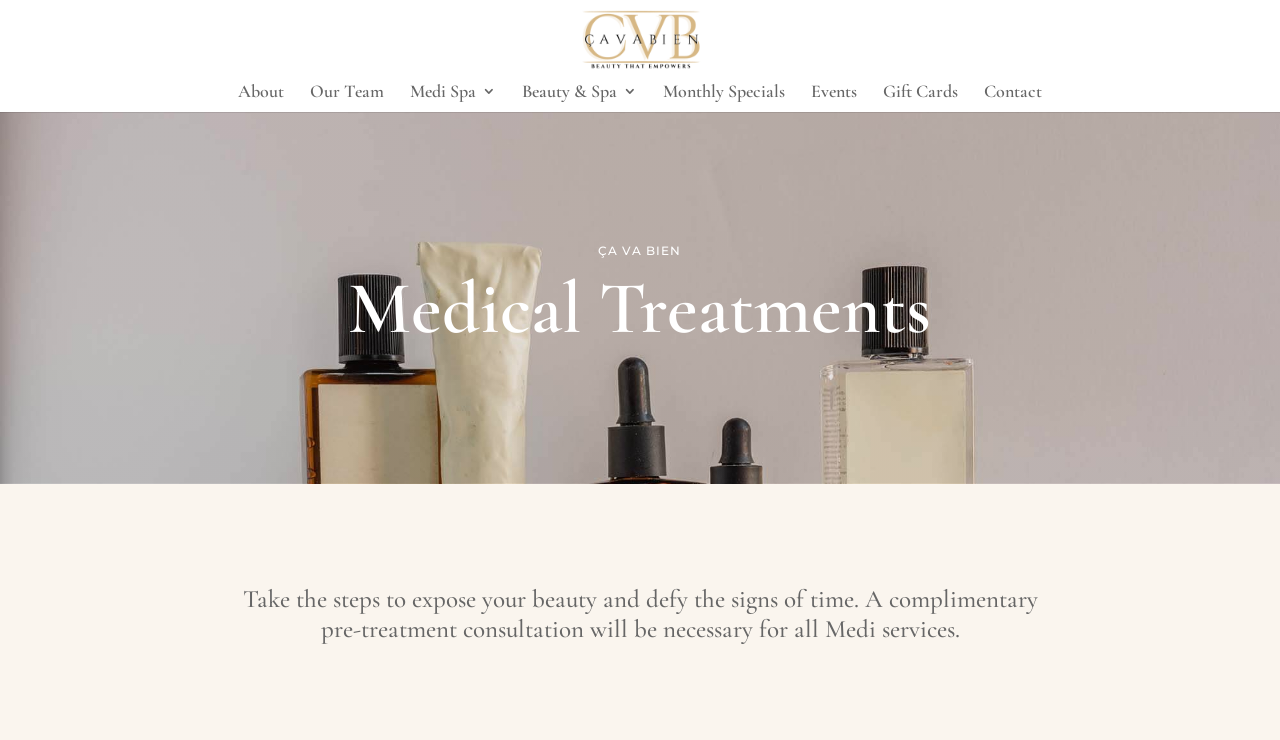Please identify the coordinates of the bounding box for the clickable region that will accomplish this instruction: "Read the 'BLOG KELLY TECHNOLOGIES' article".

None